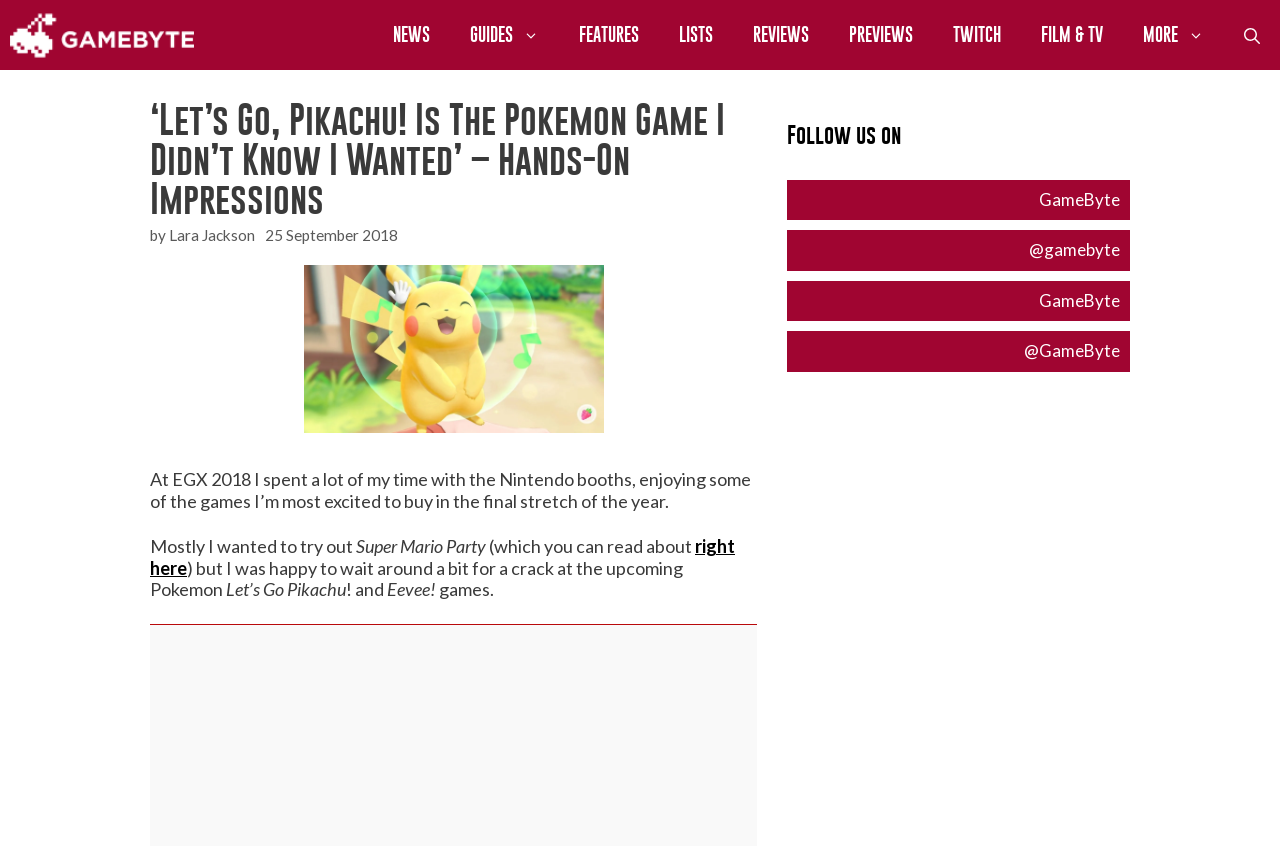Answer this question in one word or a short phrase: What game is the author excited to buy?

Super Mario Party